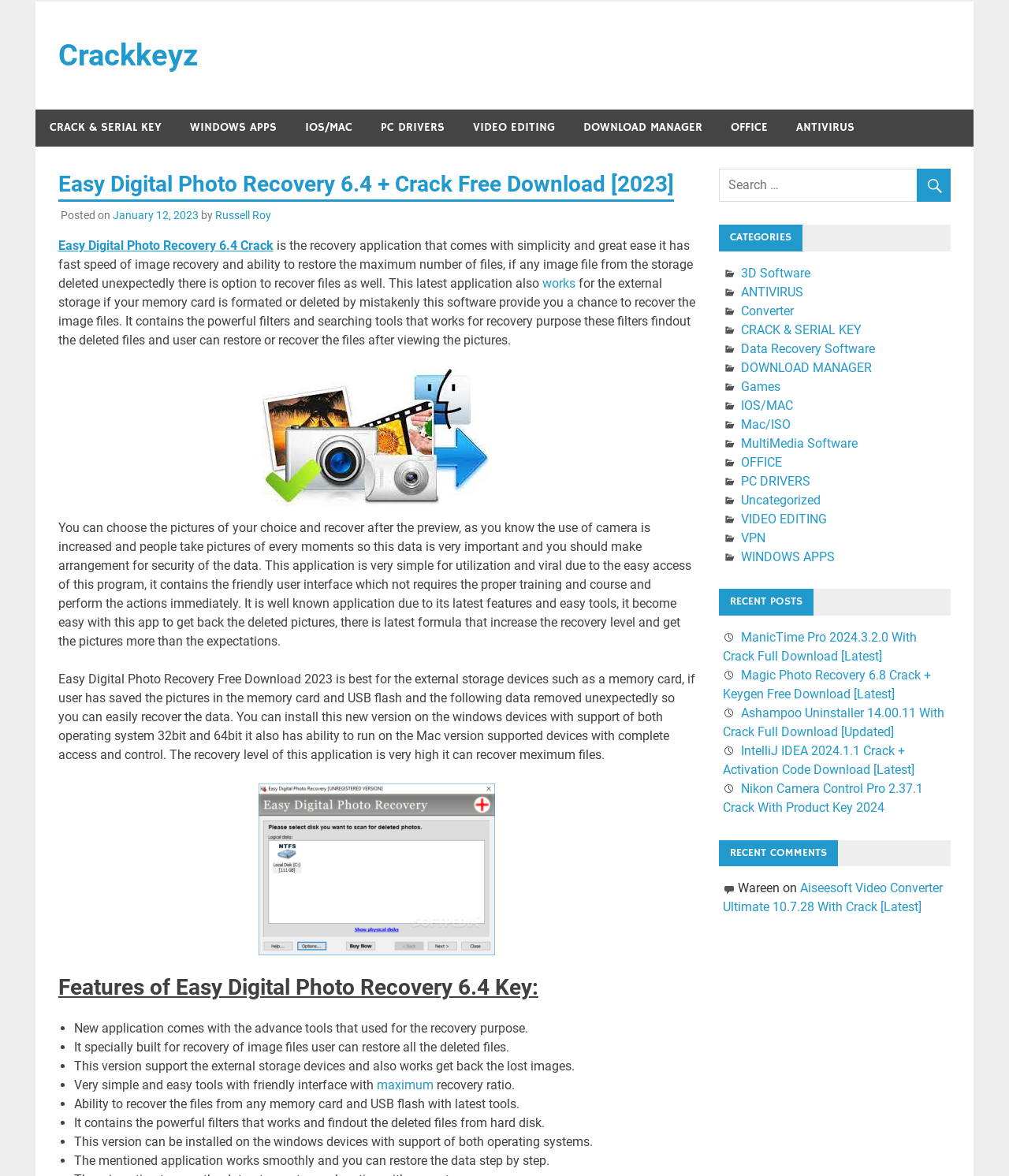Show the bounding box coordinates for the HTML element as described: "CRACK & SERIAL KEY".

[0.035, 0.093, 0.174, 0.124]